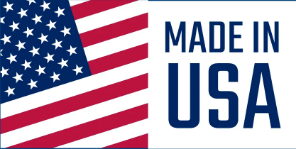Offer a detailed narrative of what is shown in the image.

The image prominently displays the phrase "MADE IN USA" alongside a stylized representation of the American flag. The design emphasizes national pride and quality craftsmanship, suggesting that the products or services offered are made domestically. This message reflects a commitment to supporting local manufacturing and industry, which aligns with the values of companies like Metro Steel USA, known for its leadership in heavy metal manufacturing and precision fabrication. The graphic not only serves as a mark of authenticity but also appeals to consumers who prioritize buying American-made products.